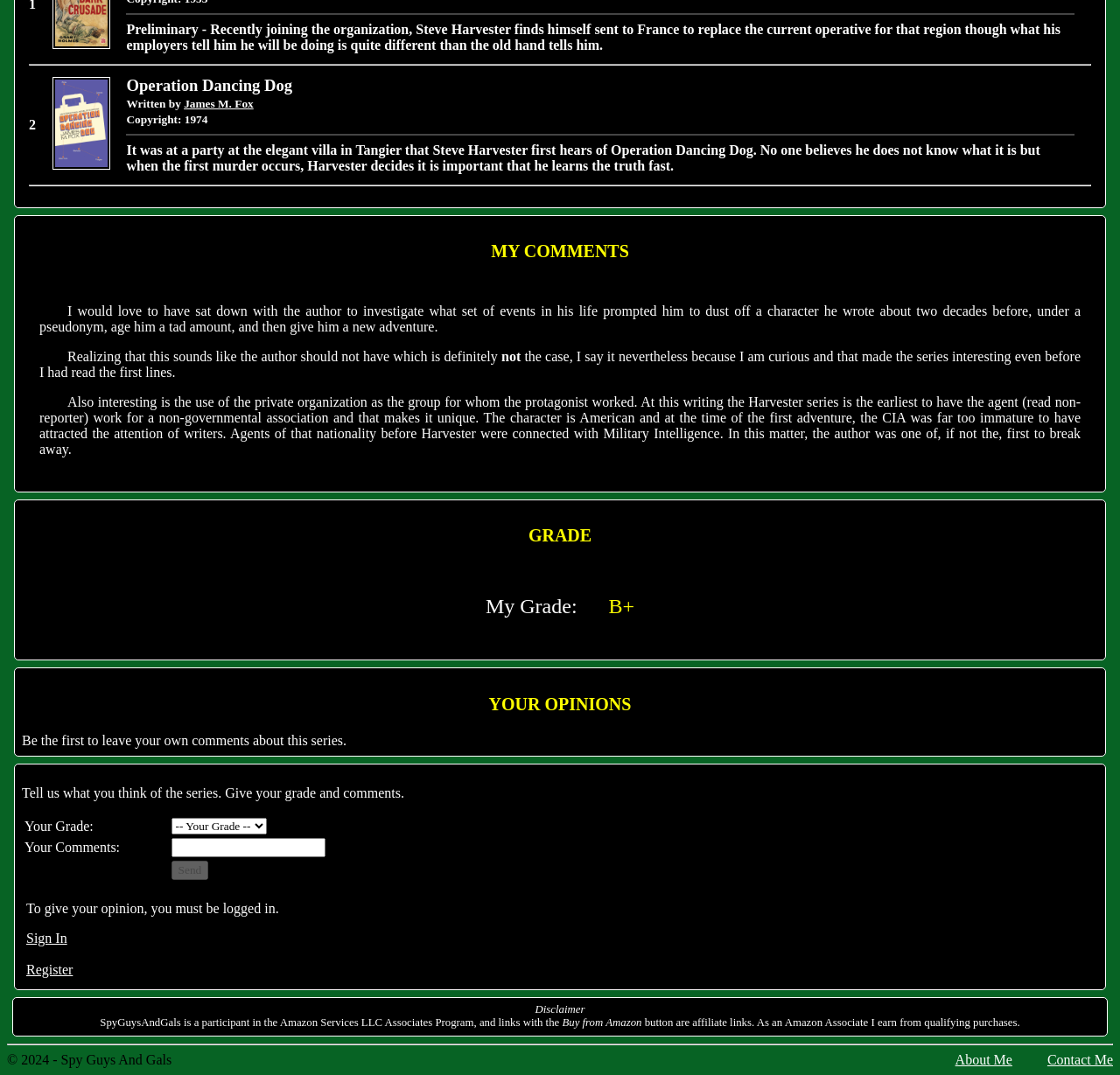Show the bounding box coordinates of the region that should be clicked to follow the instruction: "Click the 'Operation Dancing Dog' link."

[0.047, 0.146, 0.098, 0.16]